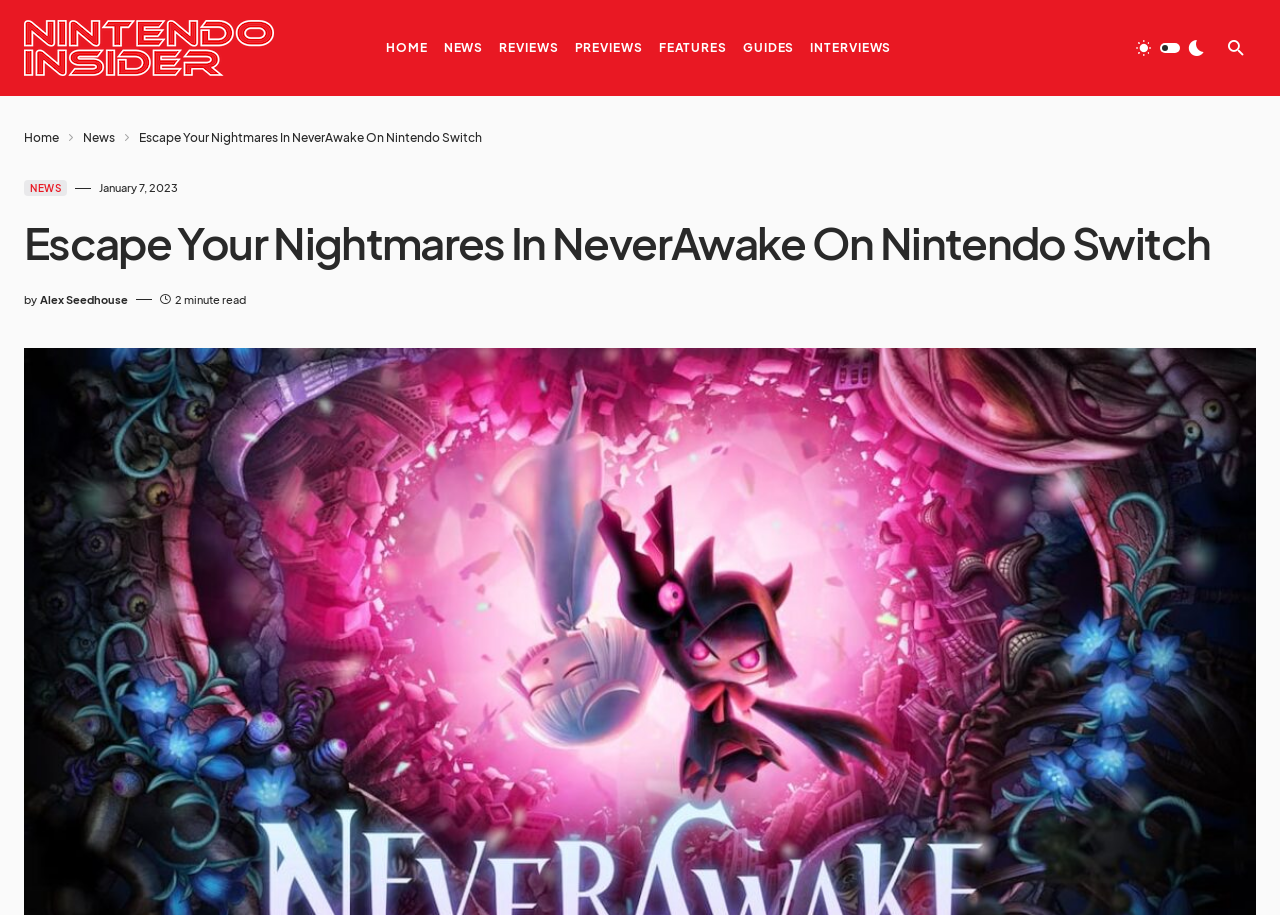What are the main categories on the website?
Please answer the question as detailed as possible.

I found the main categories by examining the top navigation bar, which contains links to different sections of the website, including HOME, NEWS, REVIEWS, PREVIEWS, FEATURES, GUIDES, and INTERVIEWS.